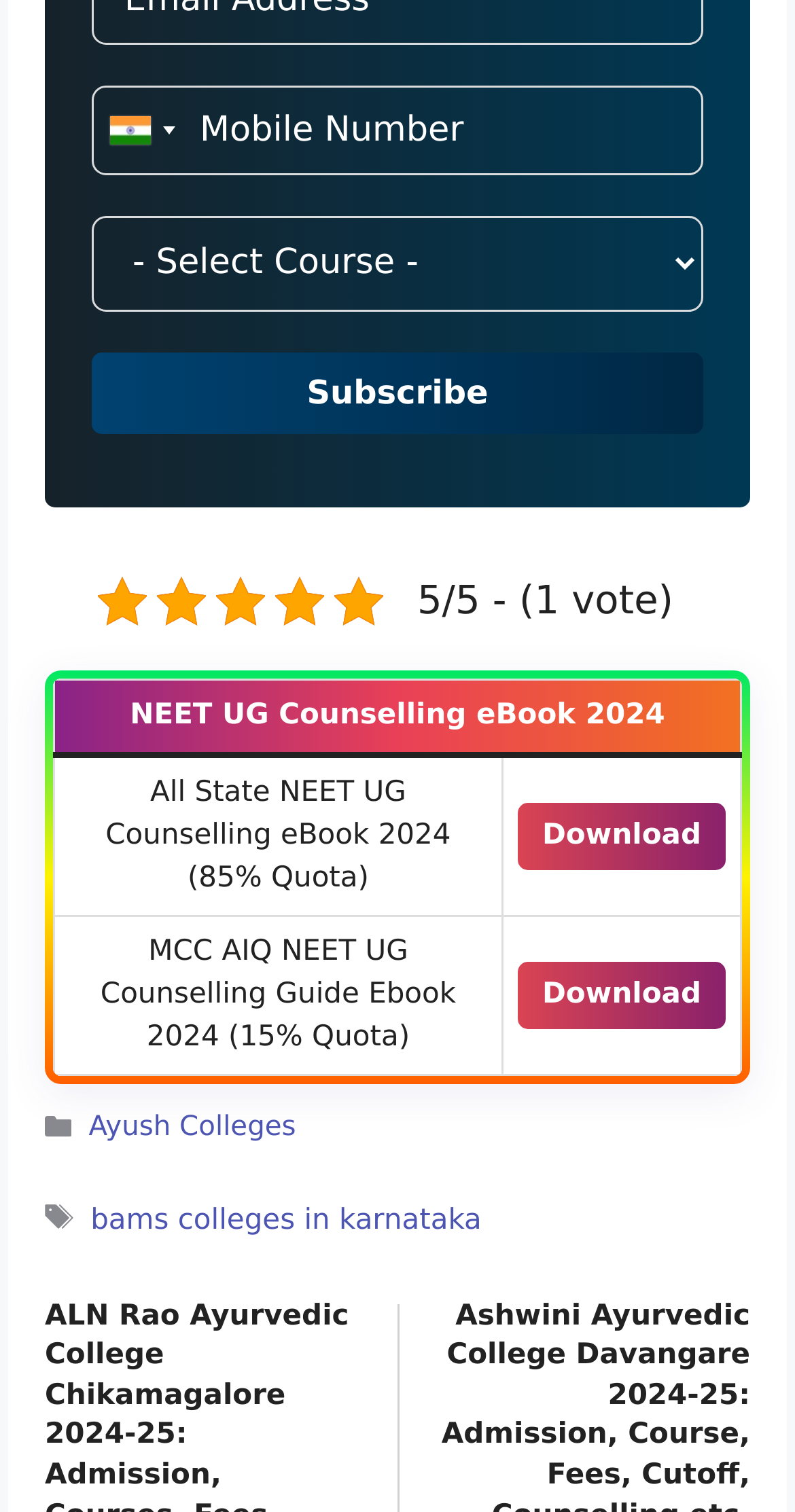Locate the bounding box of the user interface element based on this description: "name="Mobile" placeholder="Mobile Number"".

[0.115, 0.056, 0.885, 0.115]